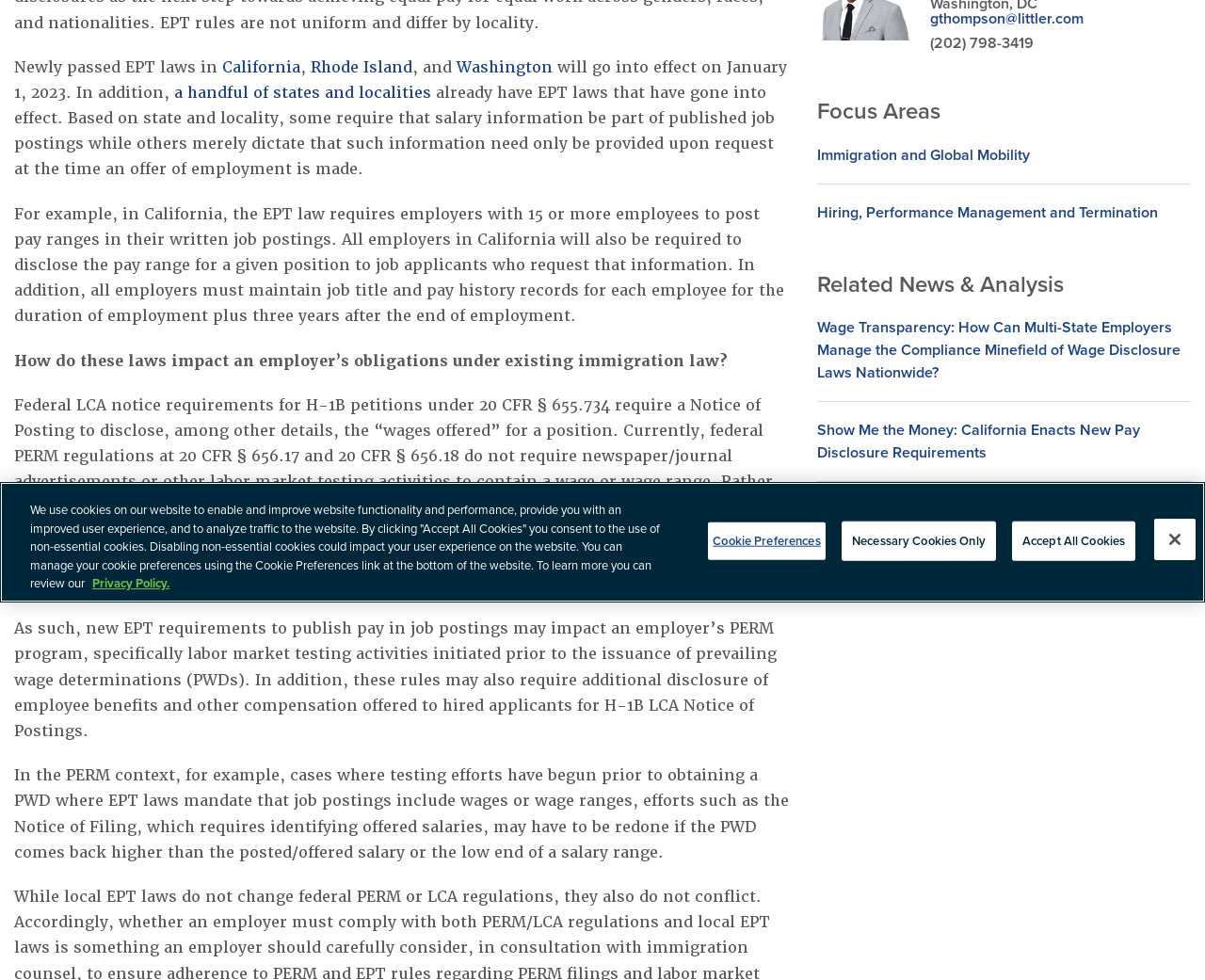From the given element description: "Privacy Policy.", find the bounding box for the UI element. Provide the coordinates as four float numbers between 0 and 1, in the order [left, top, right, bottom].

[0.077, 0.586, 0.141, 0.605]